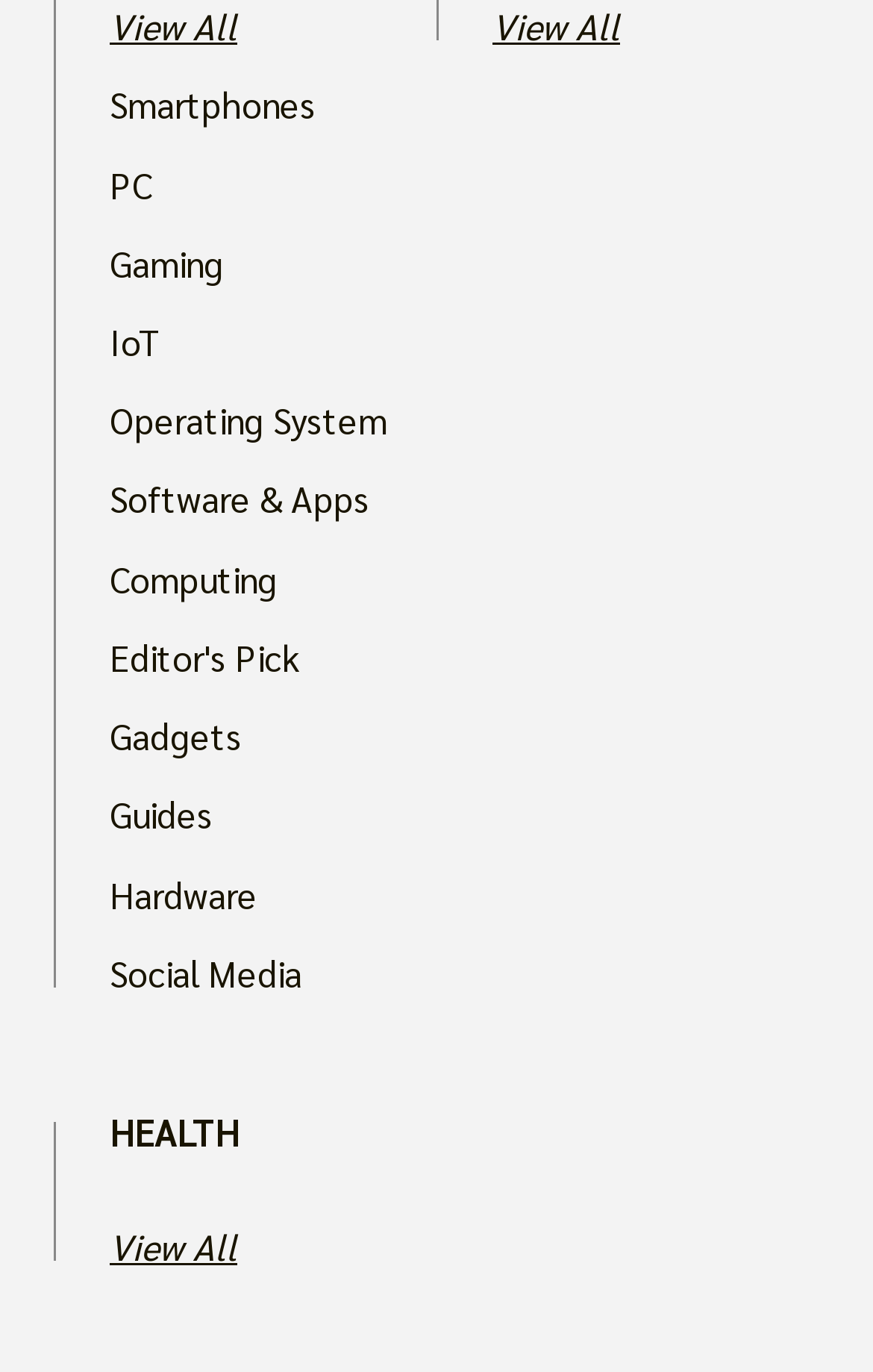Answer the following query concisely with a single word or phrase:
Are there any categories related to computing?

Yes